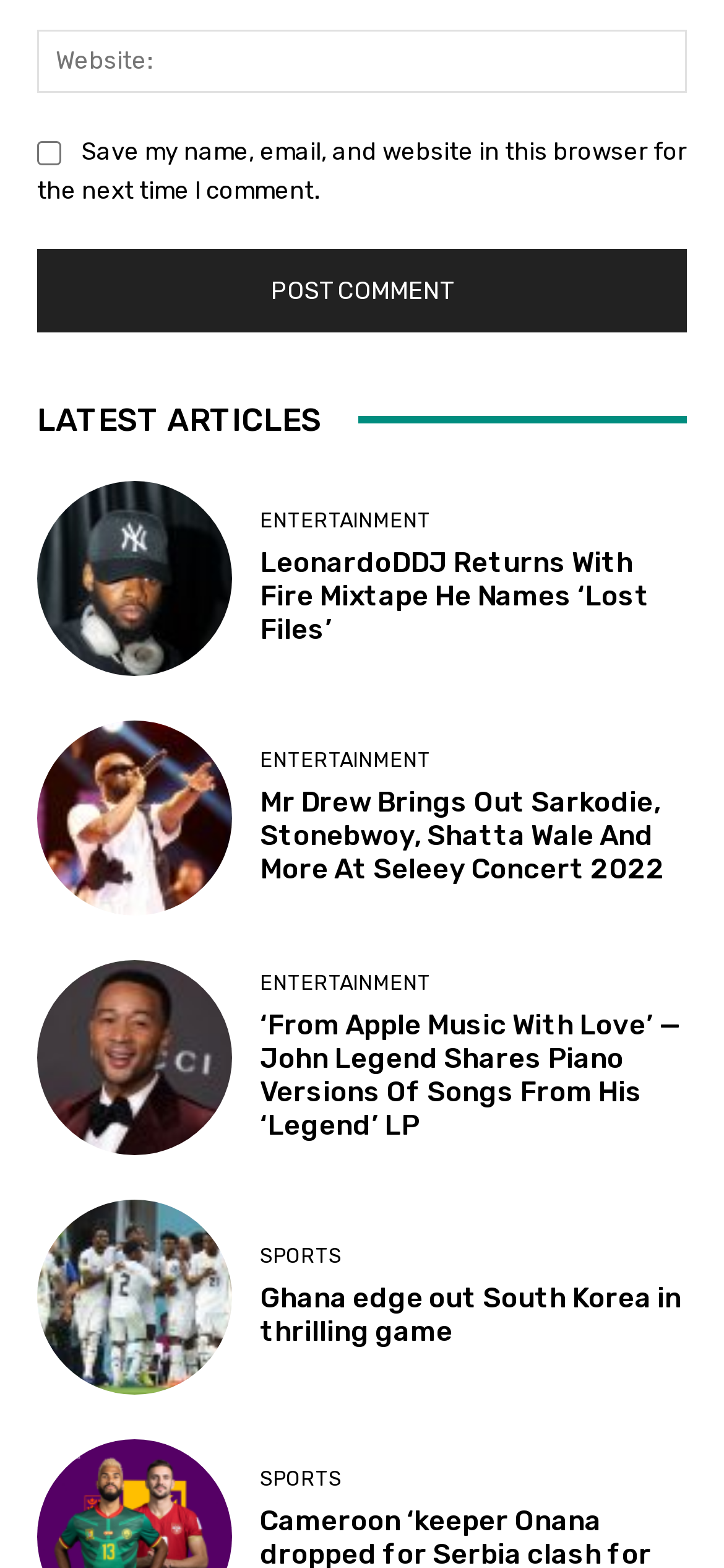What is the purpose of the checkbox?
Observe the image and answer the question with a one-word or short phrase response.

Save comment information